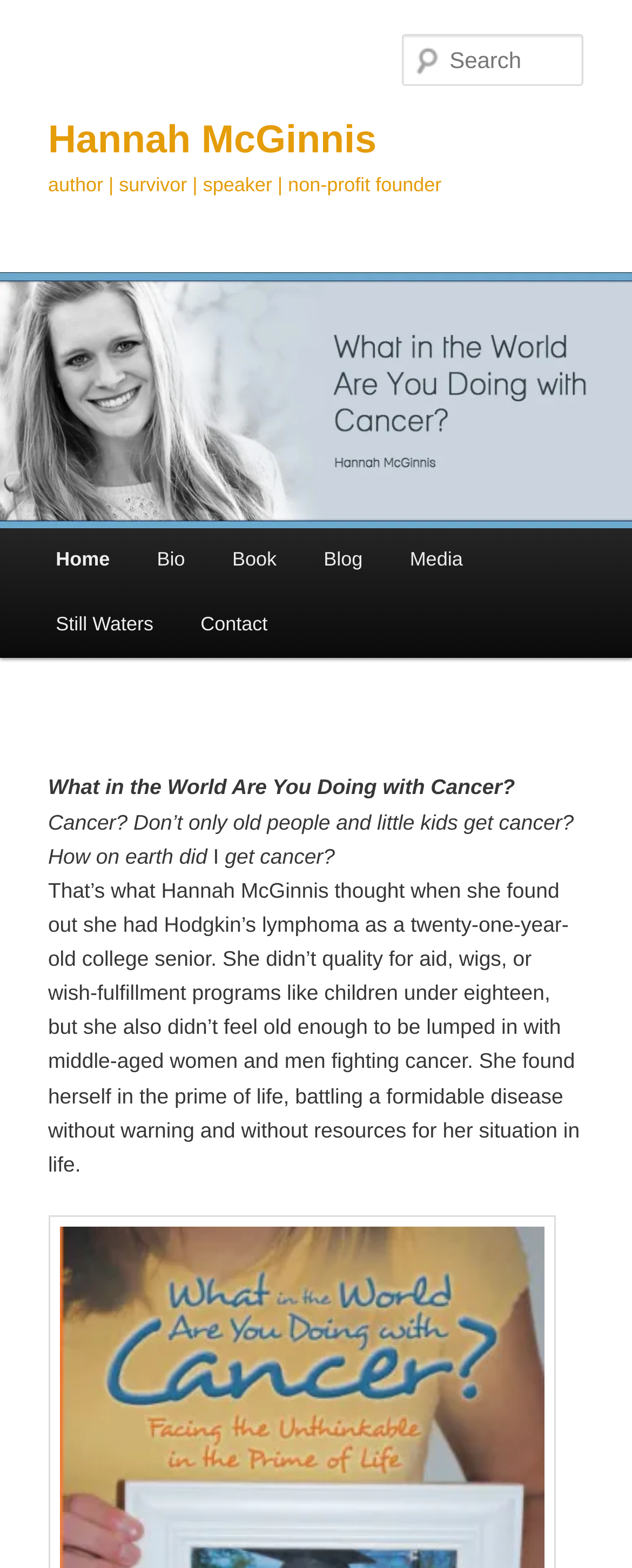Show the bounding box coordinates for the HTML element as described: "parent_node: Hannah McGinnis".

[0.0, 0.174, 1.0, 0.337]